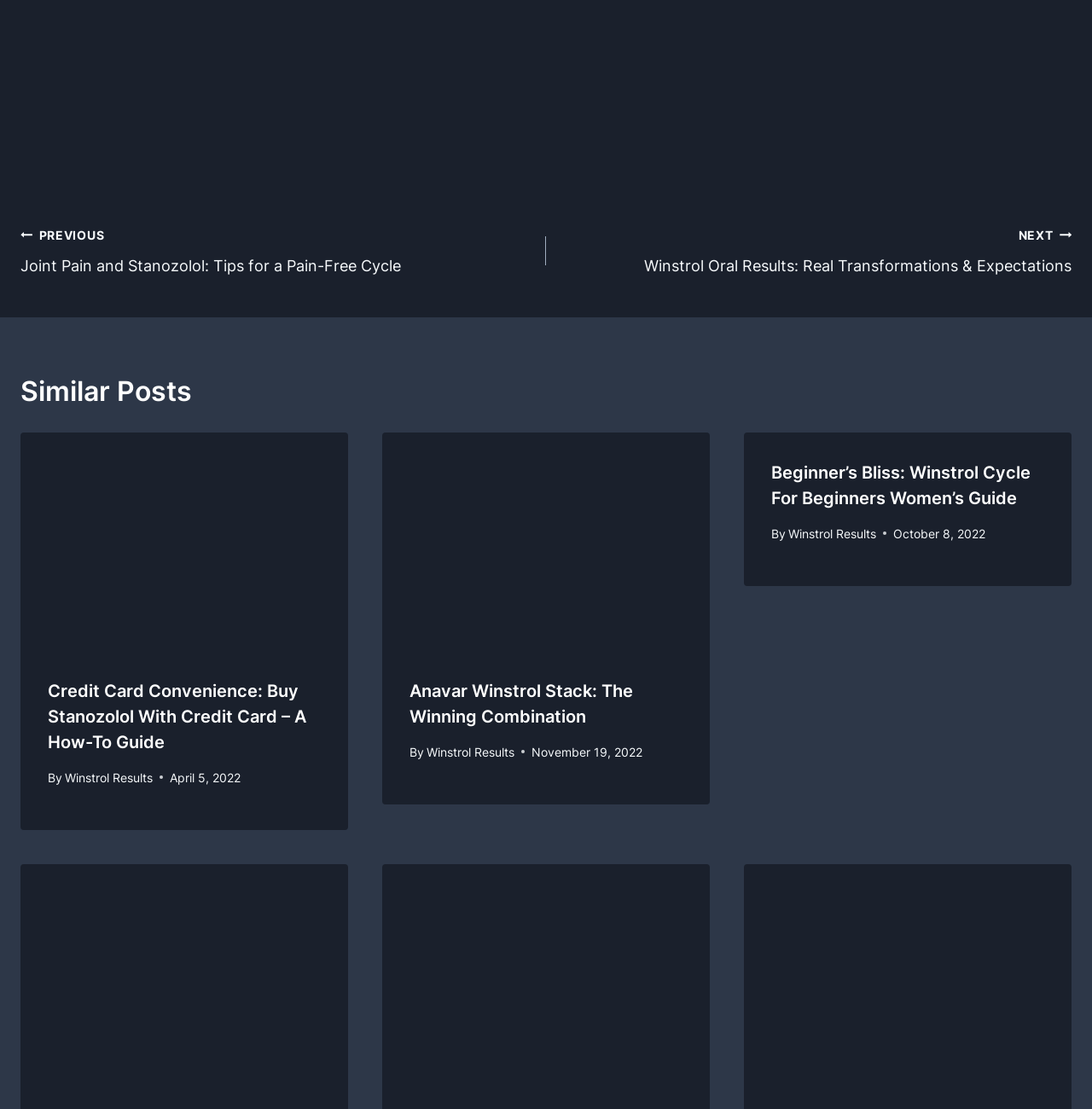Provide your answer in one word or a succinct phrase for the question: 
How many links are in the third similar post?

3